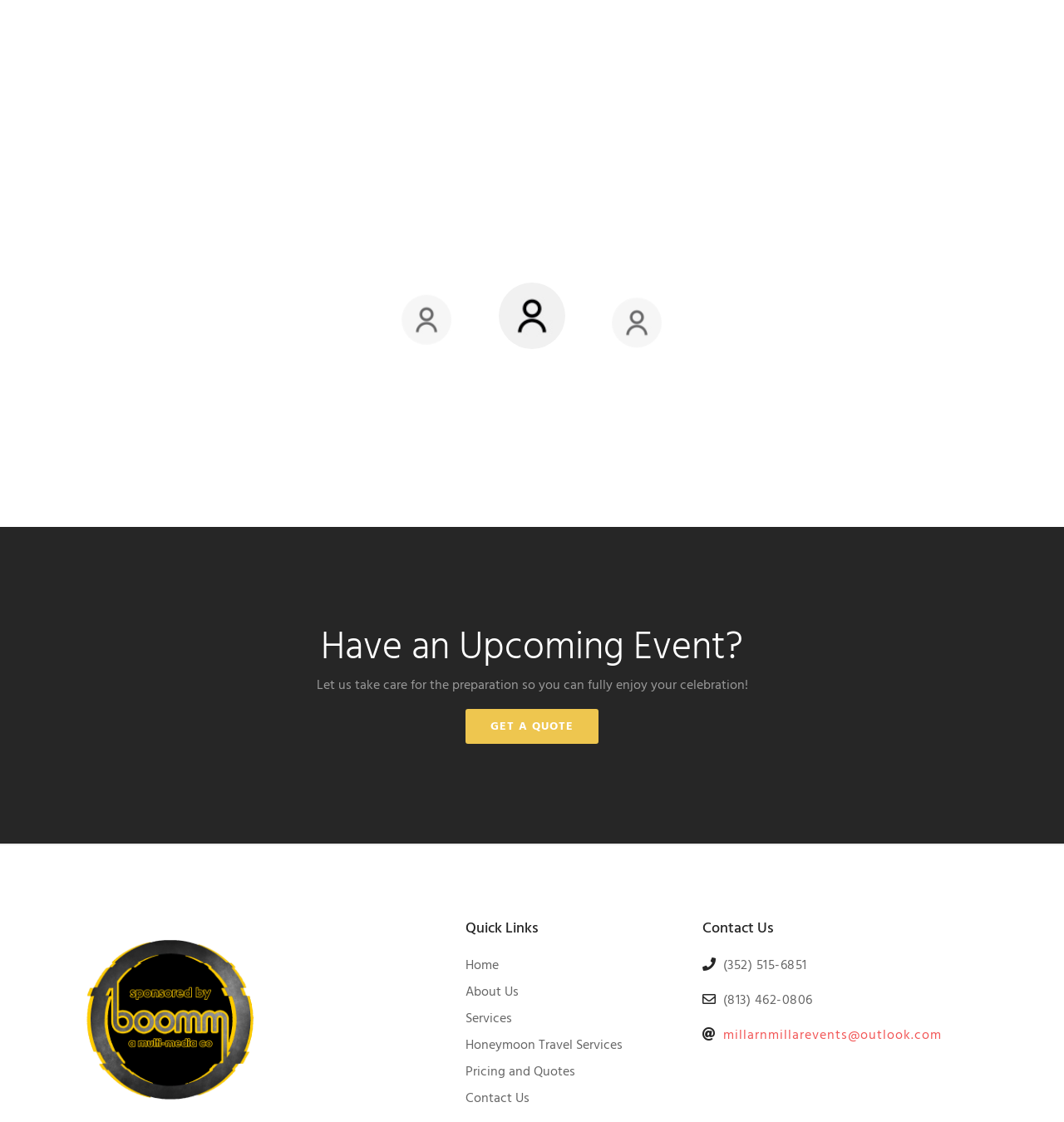Determine the bounding box coordinates of the clickable area required to perform the following instruction: "Click the quote button". The coordinates should be represented as four float numbers between 0 and 1: [left, top, right, bottom].

[0.438, 0.632, 0.562, 0.663]